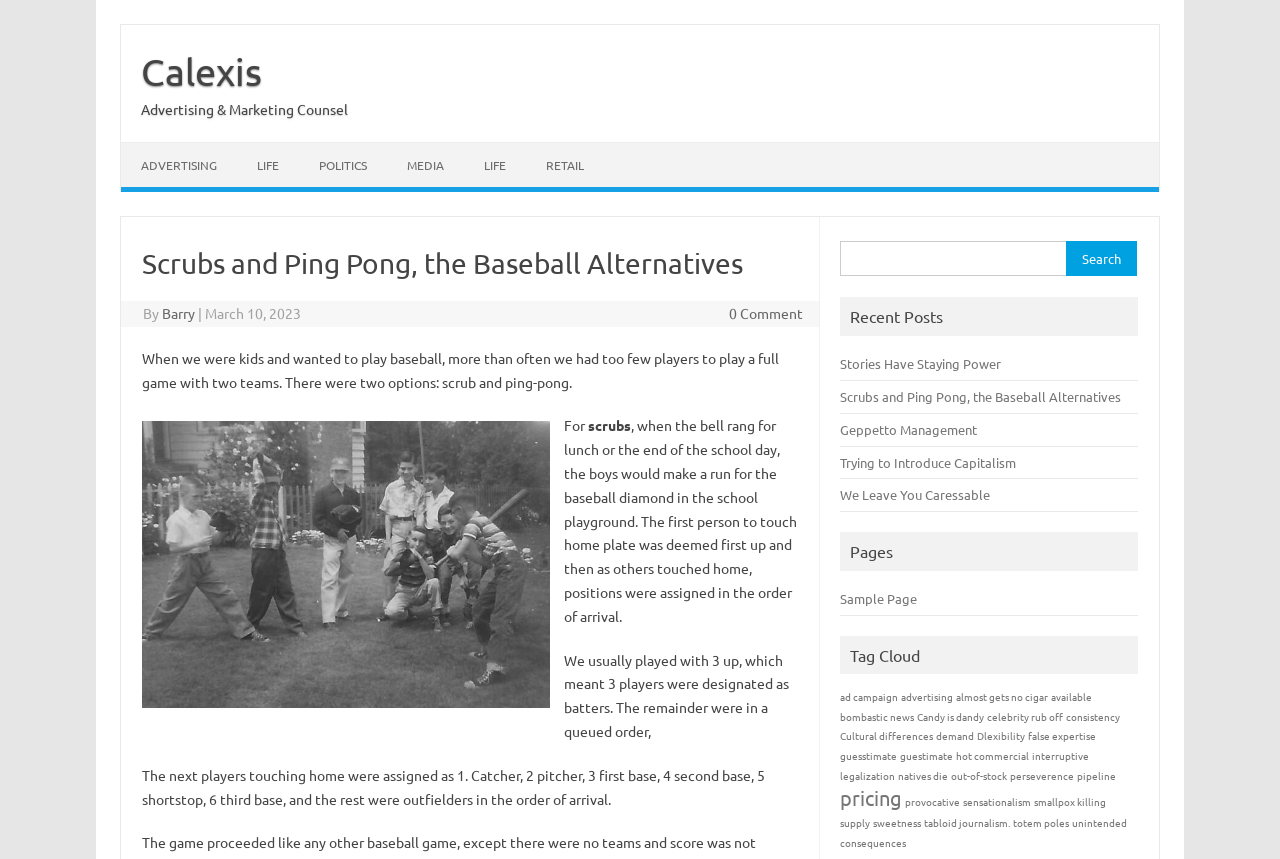Bounding box coordinates are to be given in the format (top-left x, top-left y, bottom-right x, bottom-right y). All values must be floating point numbers between 0 and 1. Provide the bounding box coordinate for the UI element described as: Harness Racing

None